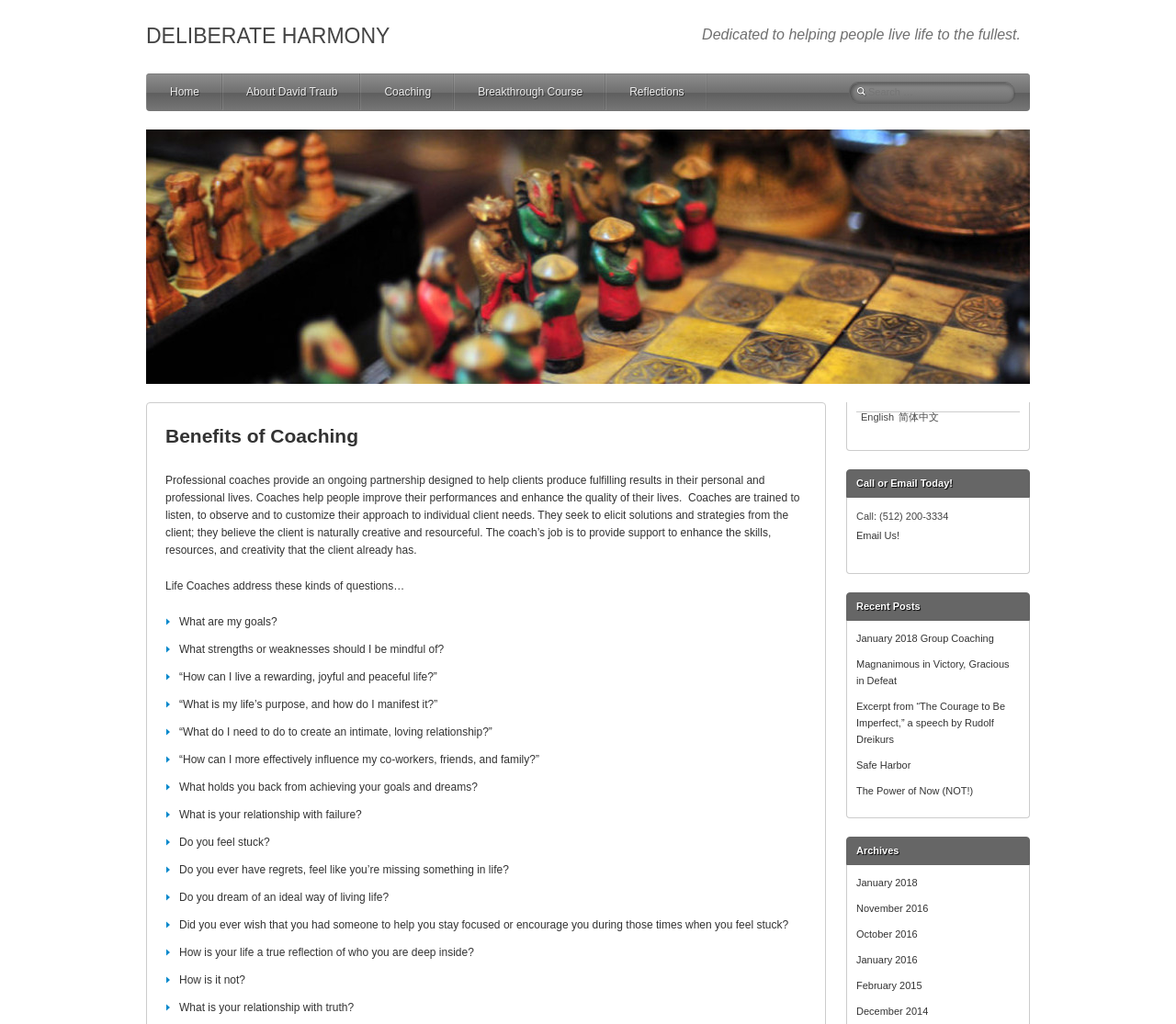Identify the bounding box coordinates necessary to click and complete the given instruction: "Go to Home page".

[0.125, 0.072, 0.228, 0.108]